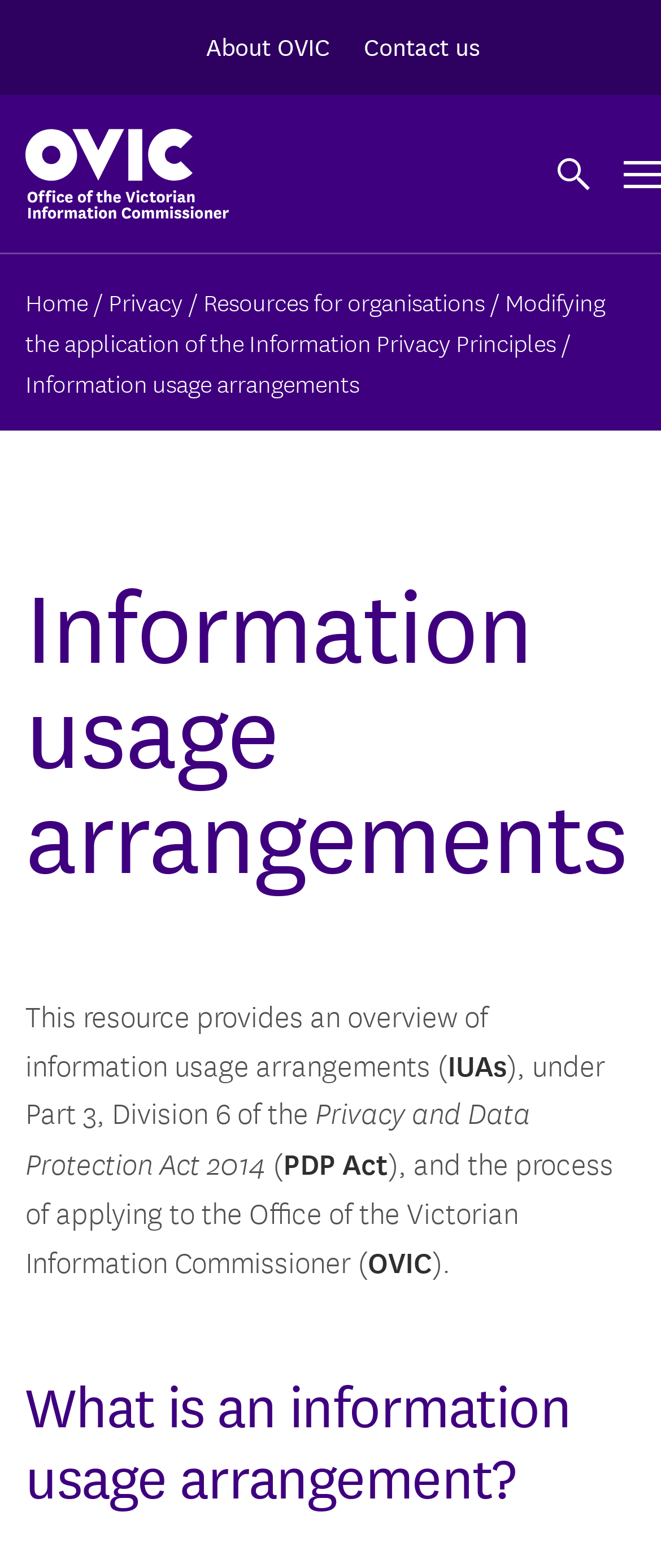Provide the bounding box coordinates of the HTML element this sentence describes: "parent_node: site search".

[0.944, 0.097, 1.0, 0.125]